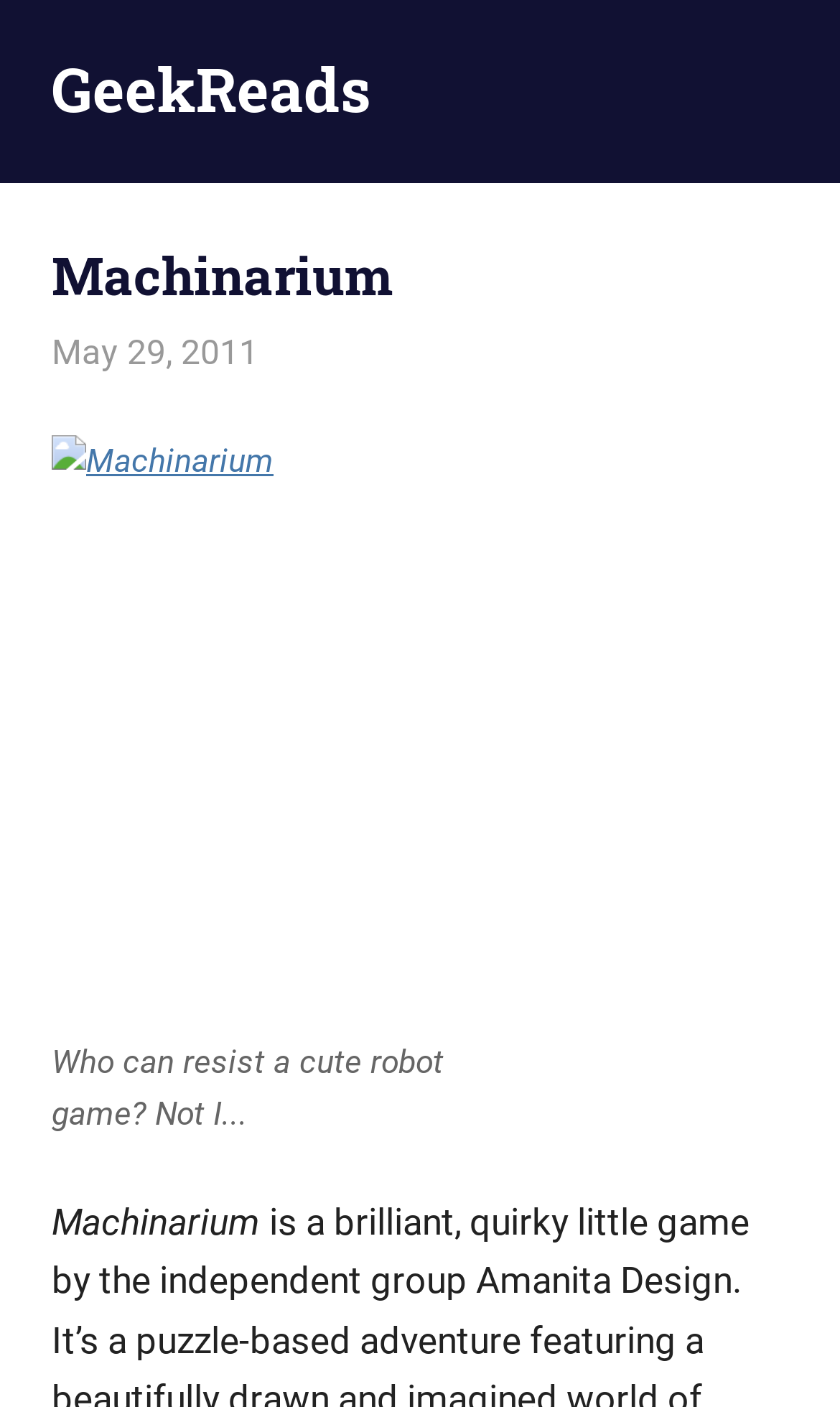For the given element description Contact Us Today, determine the bounding box coordinates of the UI element. The coordinates should follow the format (top-left x, top-left y, bottom-right x, bottom-right y) and be within the range of 0 to 1.

None